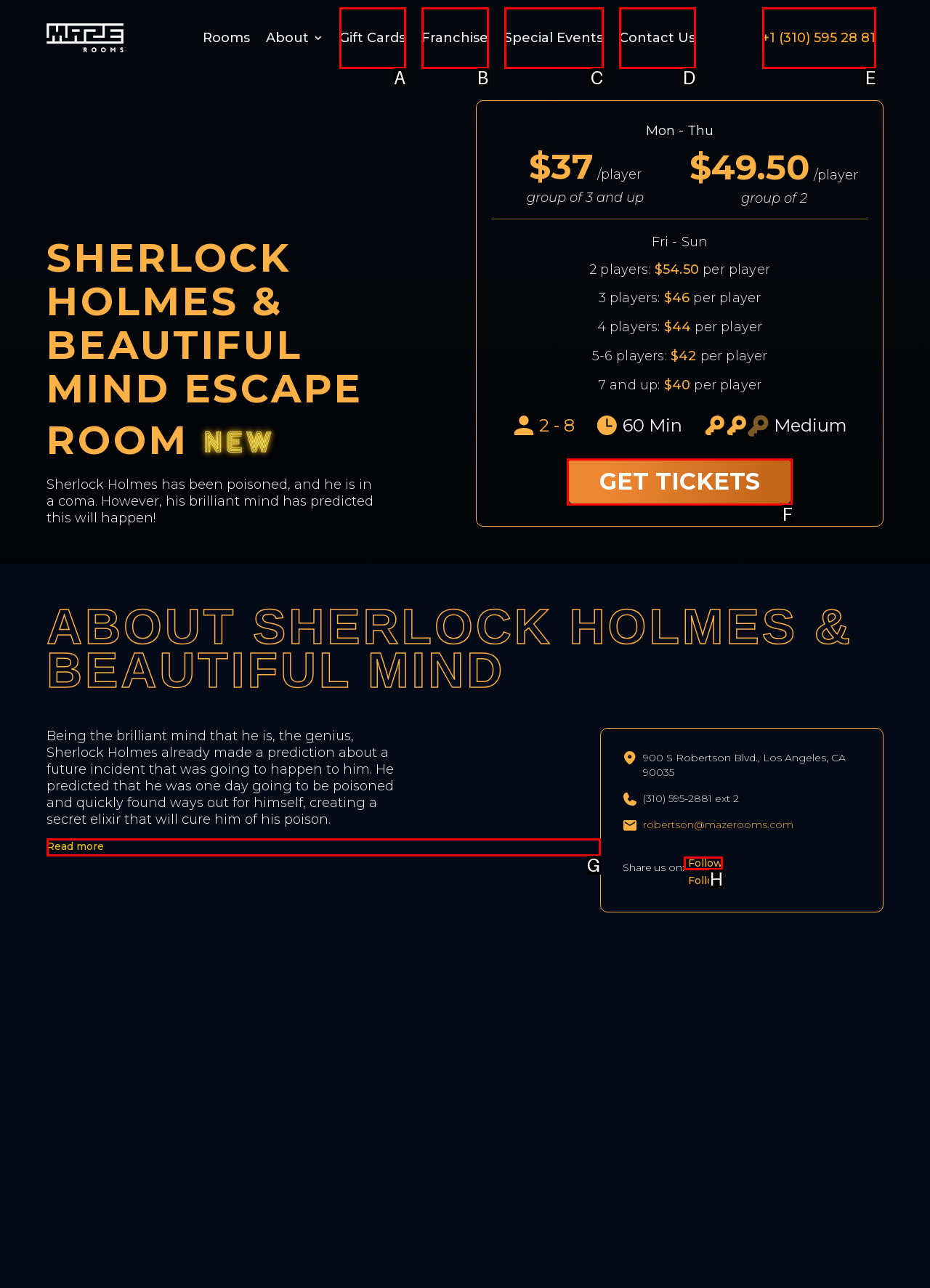Tell me which UI element to click to fulfill the given task: Get tickets. Respond with the letter of the correct option directly.

F